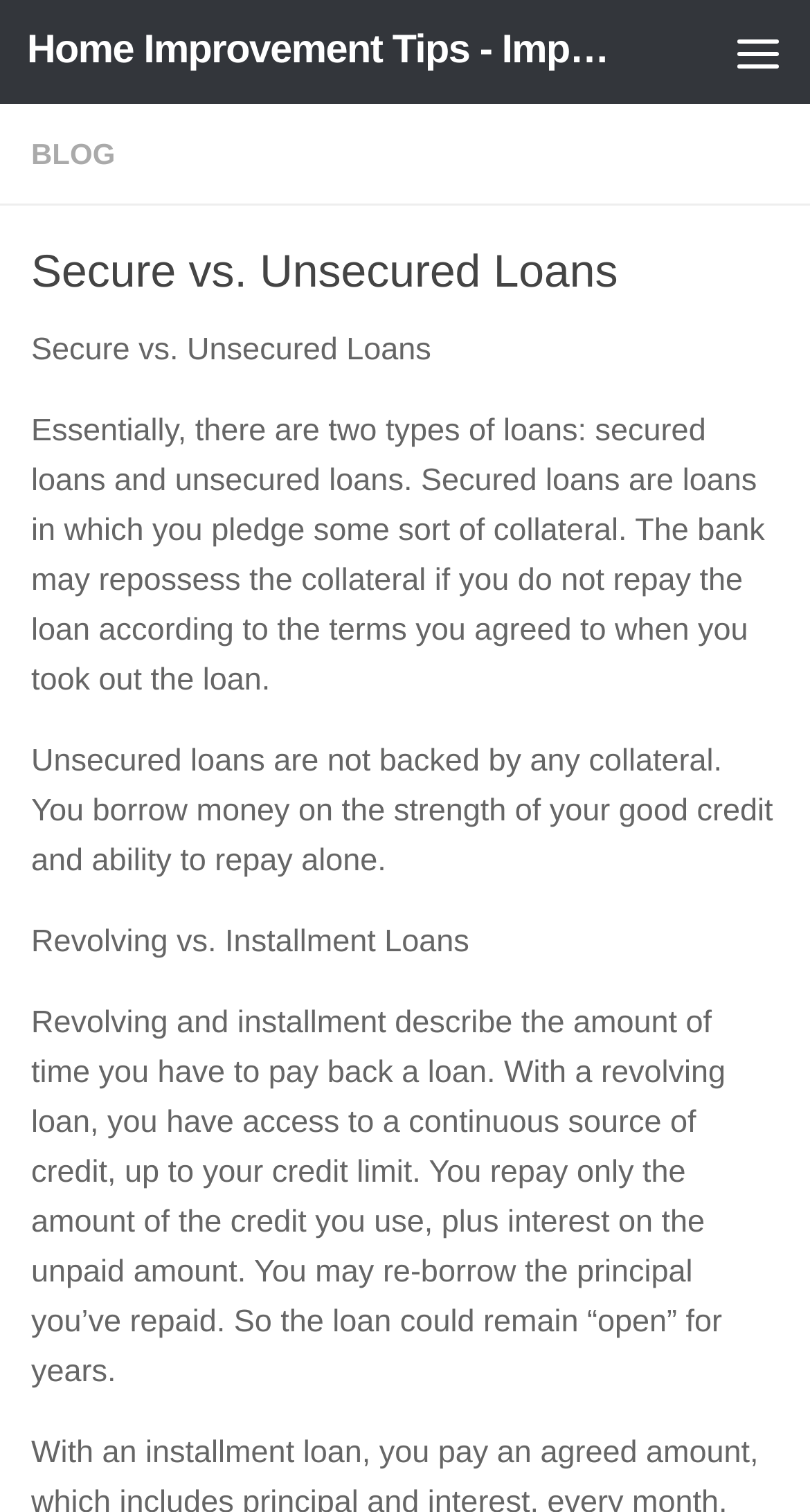What are the two types of loans?
Using the details shown in the screenshot, provide a comprehensive answer to the question.

According to the webpage, there are two types of loans: secured loans and unsecured loans. Secured loans are loans in which you pledge some sort of collateral, whereas unsecured loans are not backed by any collateral.